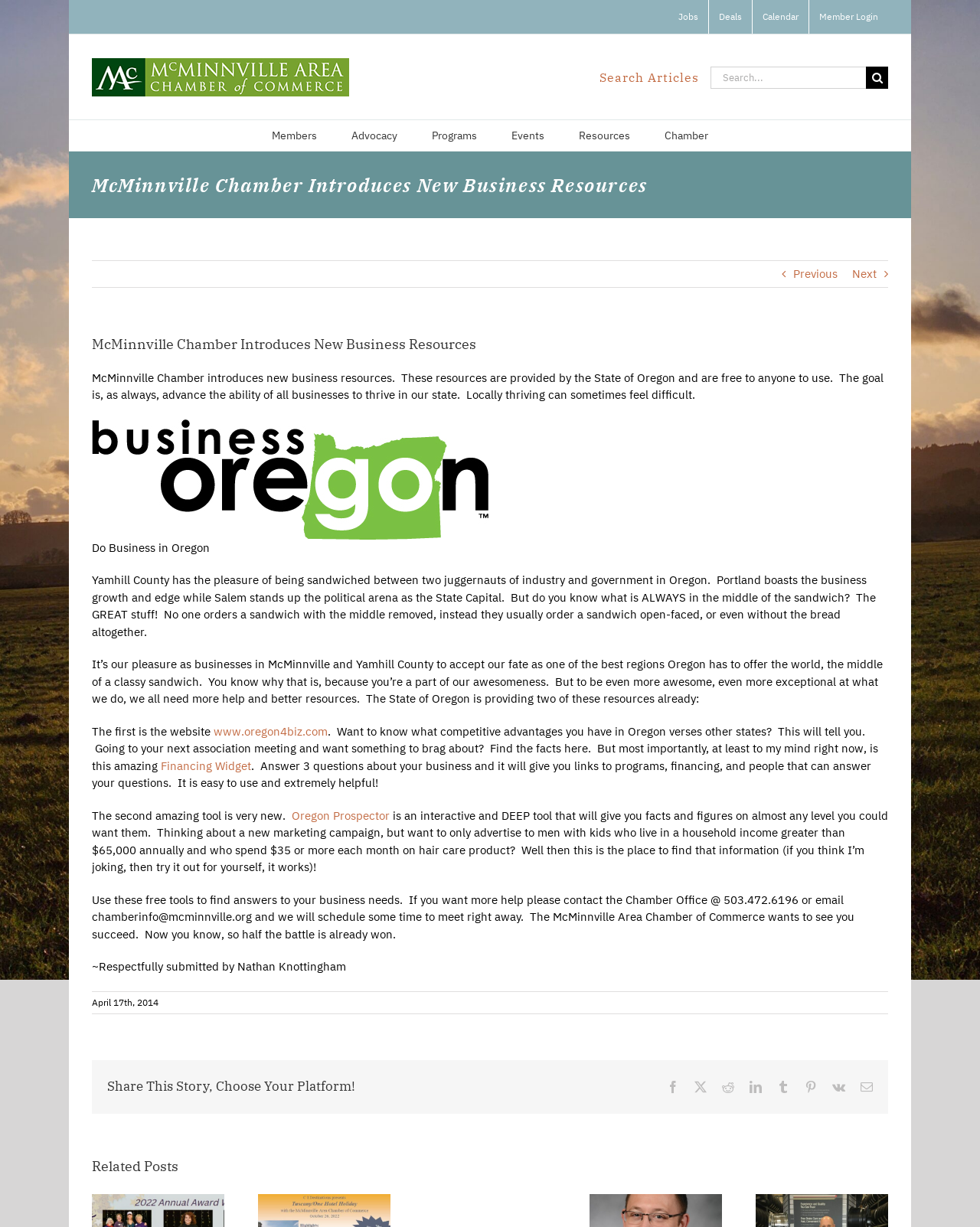Please find the bounding box coordinates of the element's region to be clicked to carry out this instruction: "Go to top of the page".

[0.904, 0.777, 0.941, 0.799]